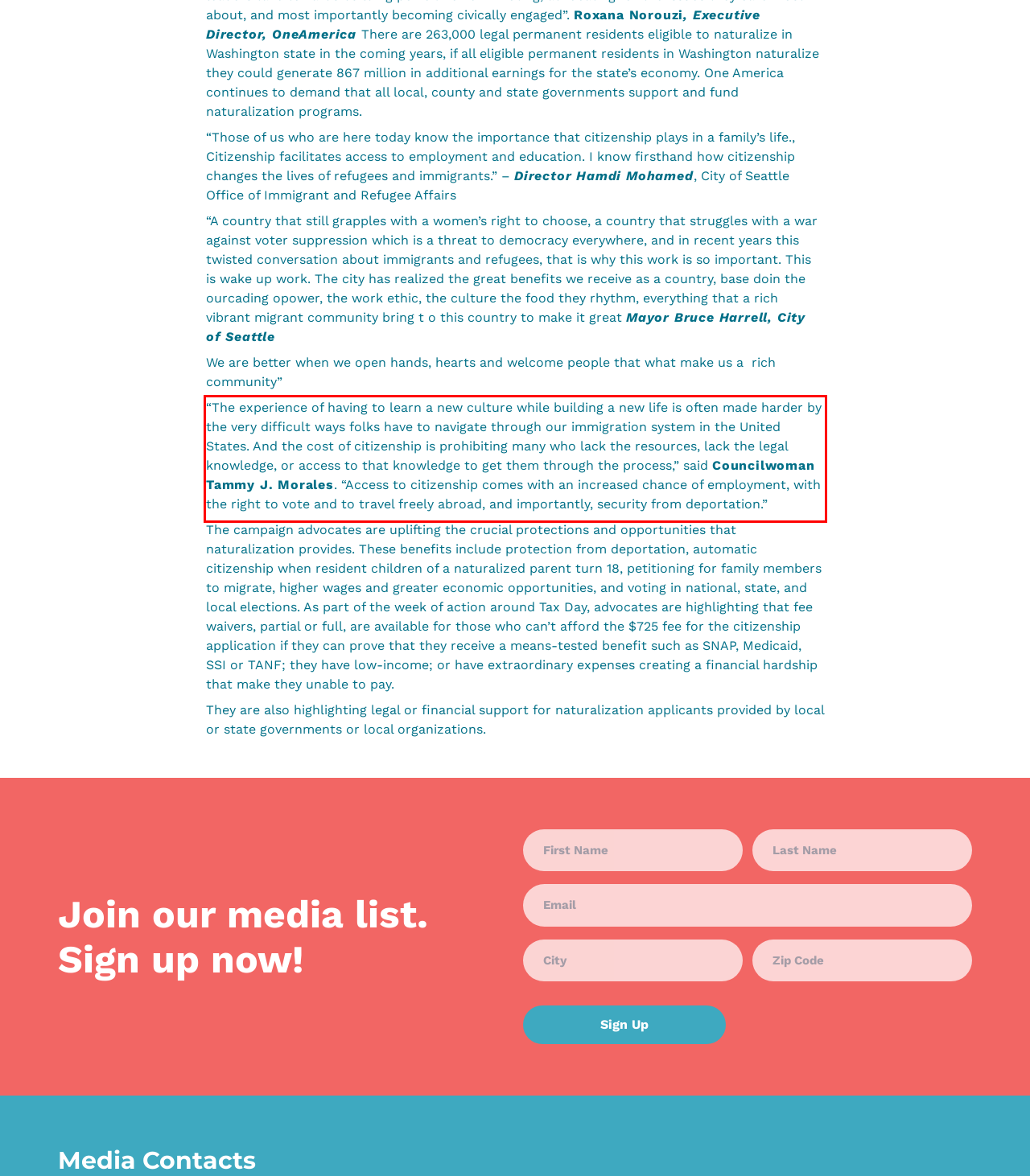The screenshot provided shows a webpage with a red bounding box. Apply OCR to the text within this red bounding box and provide the extracted content.

​​“The experience of having to learn a new culture while building a new life is often made harder by the very difficult ways folks have to navigate through our immigration system in the United States. And the cost of citizenship is prohibiting many who lack the resources, lack the legal knowledge, or access to that knowledge to get them through the process,” said Councilwoman Tammy J. Morales. “Access to citizenship comes with an increased chance of employment, with the right to vote and to travel freely abroad, and importantly, security from deportation.”